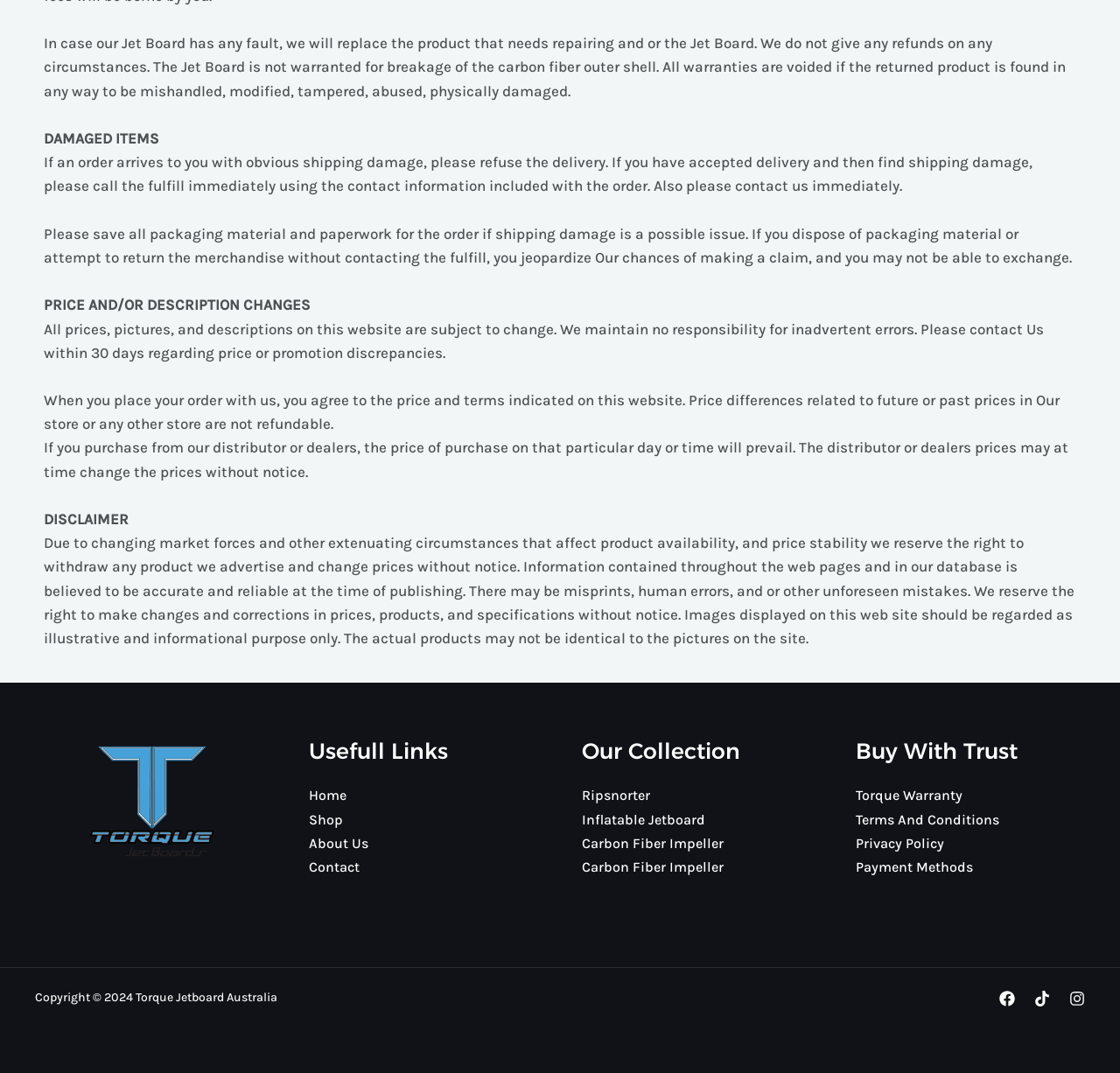Please locate the bounding box coordinates of the element that needs to be clicked to achieve the following instruction: "Click on Torque Warranty". The coordinates should be four float numbers between 0 and 1, i.e., [left, top, right, bottom].

[0.764, 0.734, 0.859, 0.749]